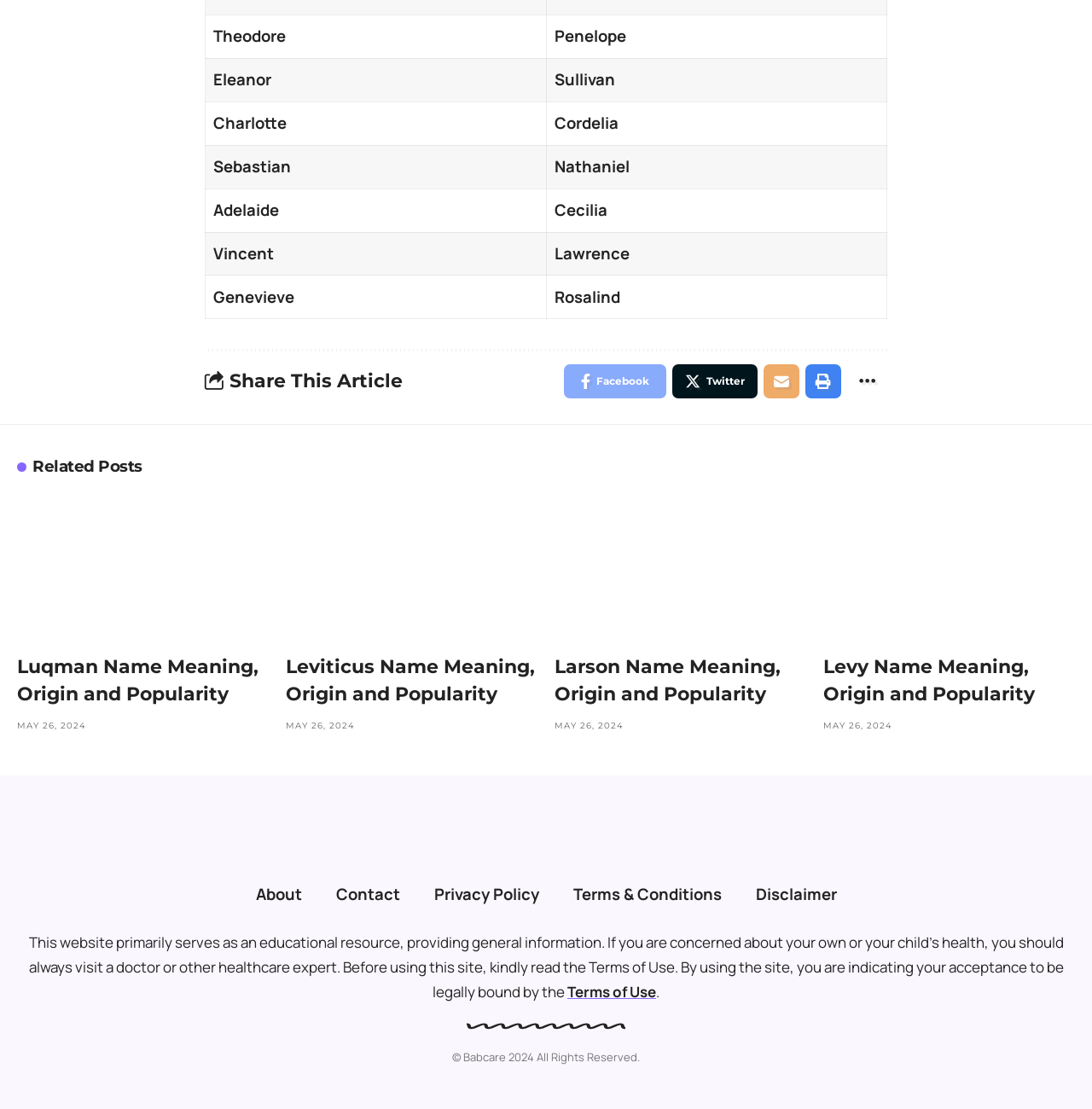Find the bounding box coordinates of the element's region that should be clicked in order to follow the given instruction: "Visit the About page". The coordinates should consist of four float numbers between 0 and 1, i.e., [left, top, right, bottom].

[0.218, 0.788, 0.292, 0.824]